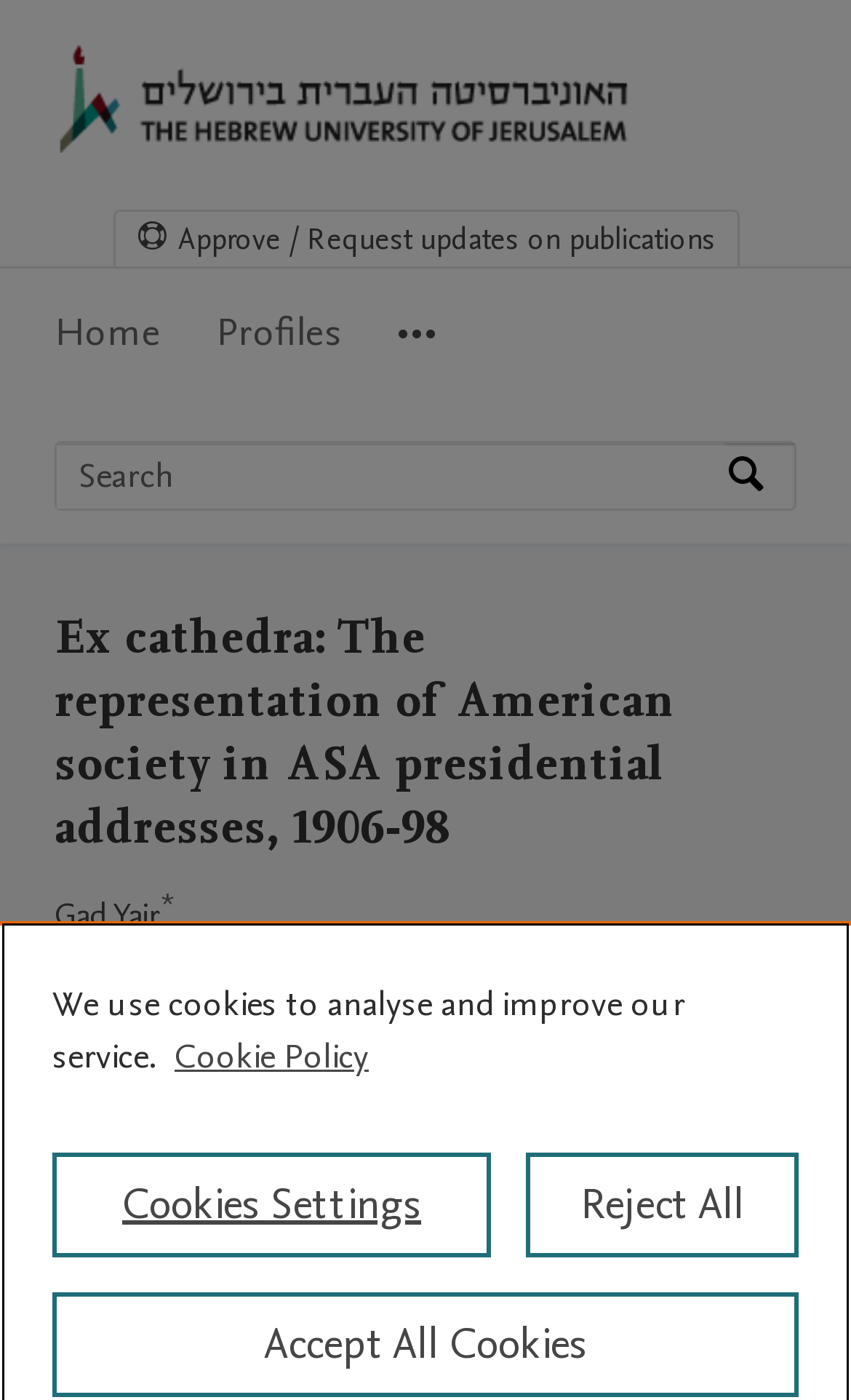Determine the bounding box coordinates of the section to be clicked to follow the instruction: "Search". The coordinates should be given as four float numbers between 0 and 1, formatted as [left, top, right, bottom].

[0.851, 0.315, 0.933, 0.362]